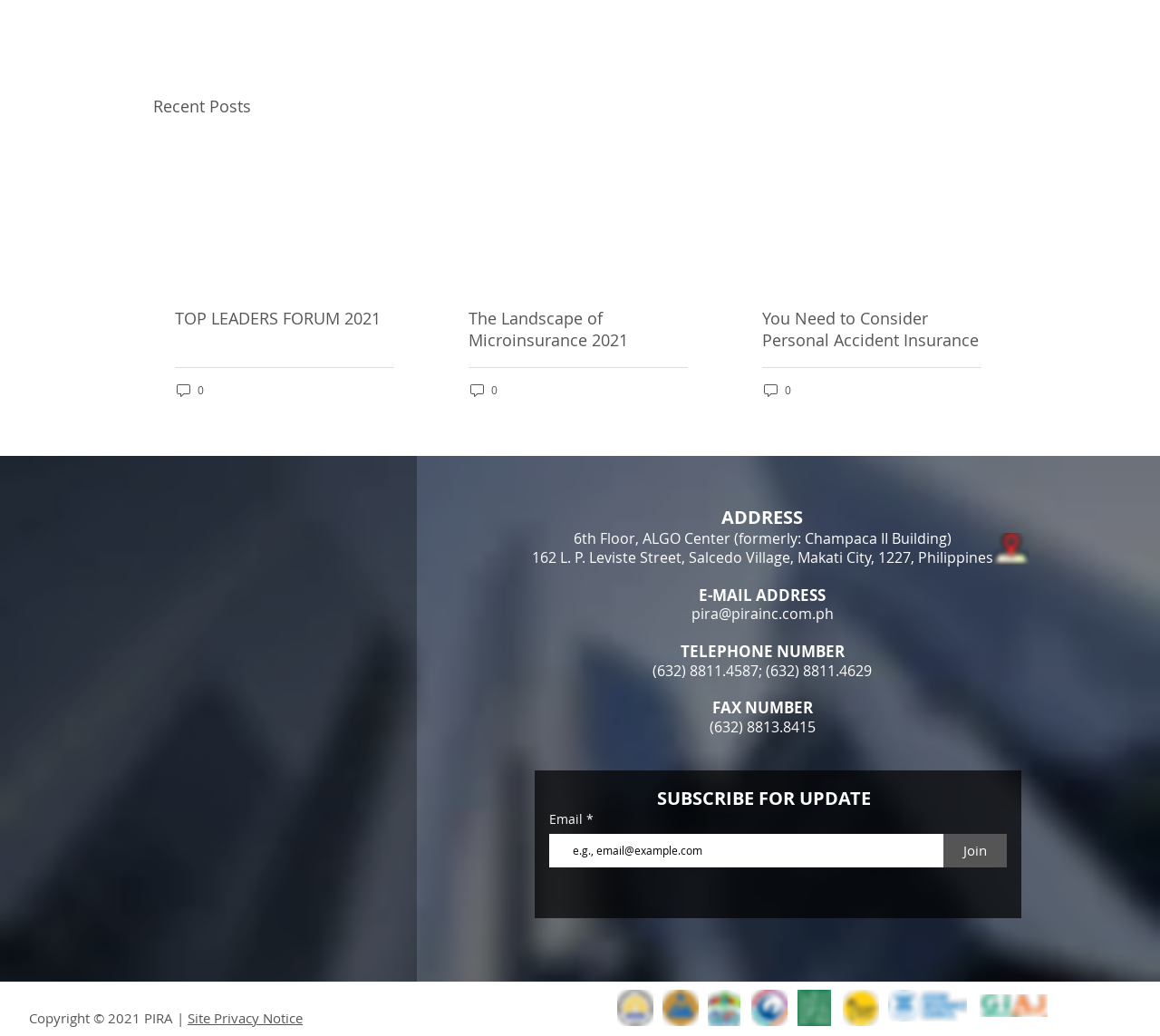Find the bounding box coordinates for the area that must be clicked to perform this action: "View the location on the map".

[0.856, 0.515, 0.888, 0.545]